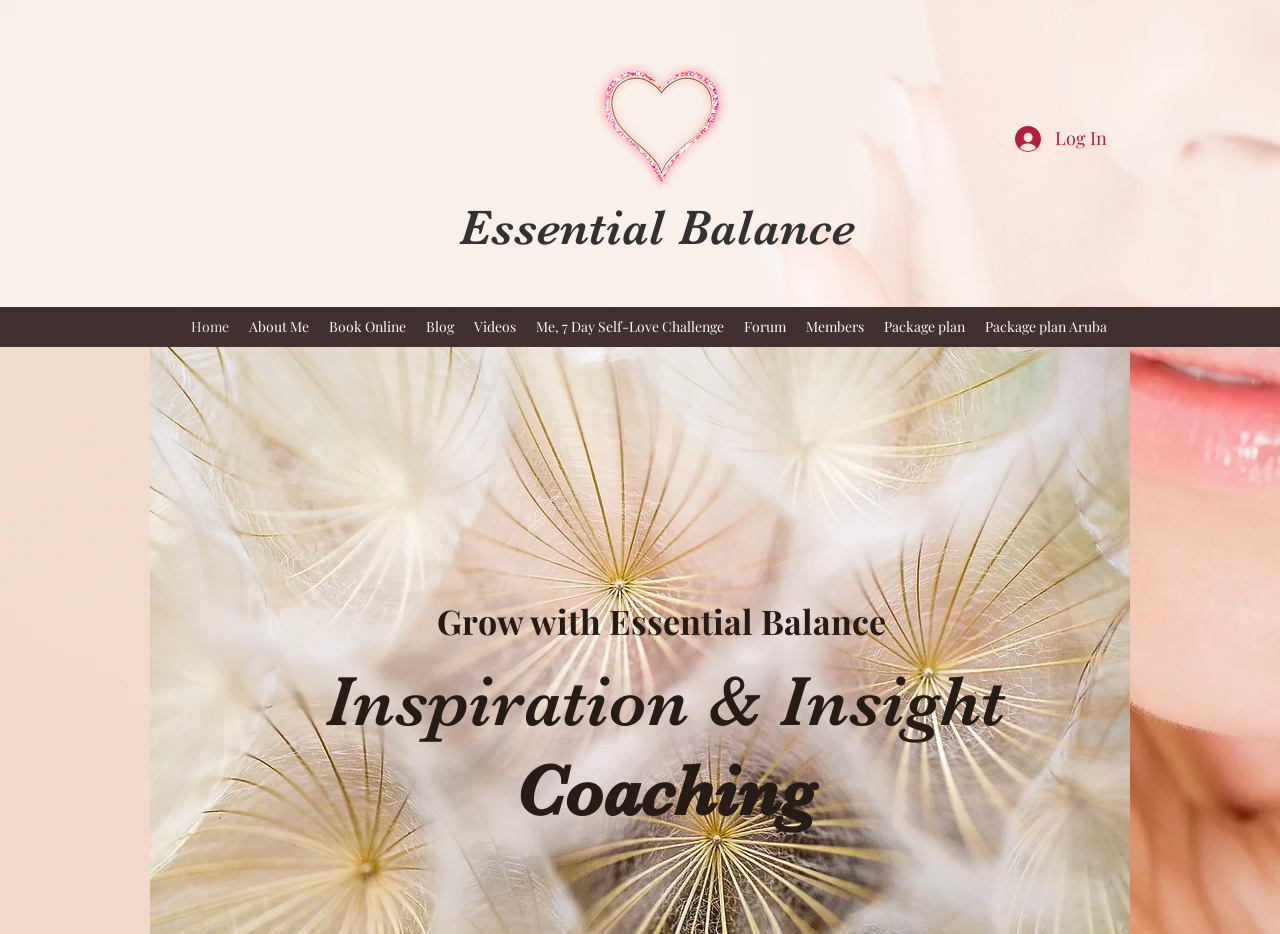Generate the title text from the webpage.

Inspiration & Insight Coaching